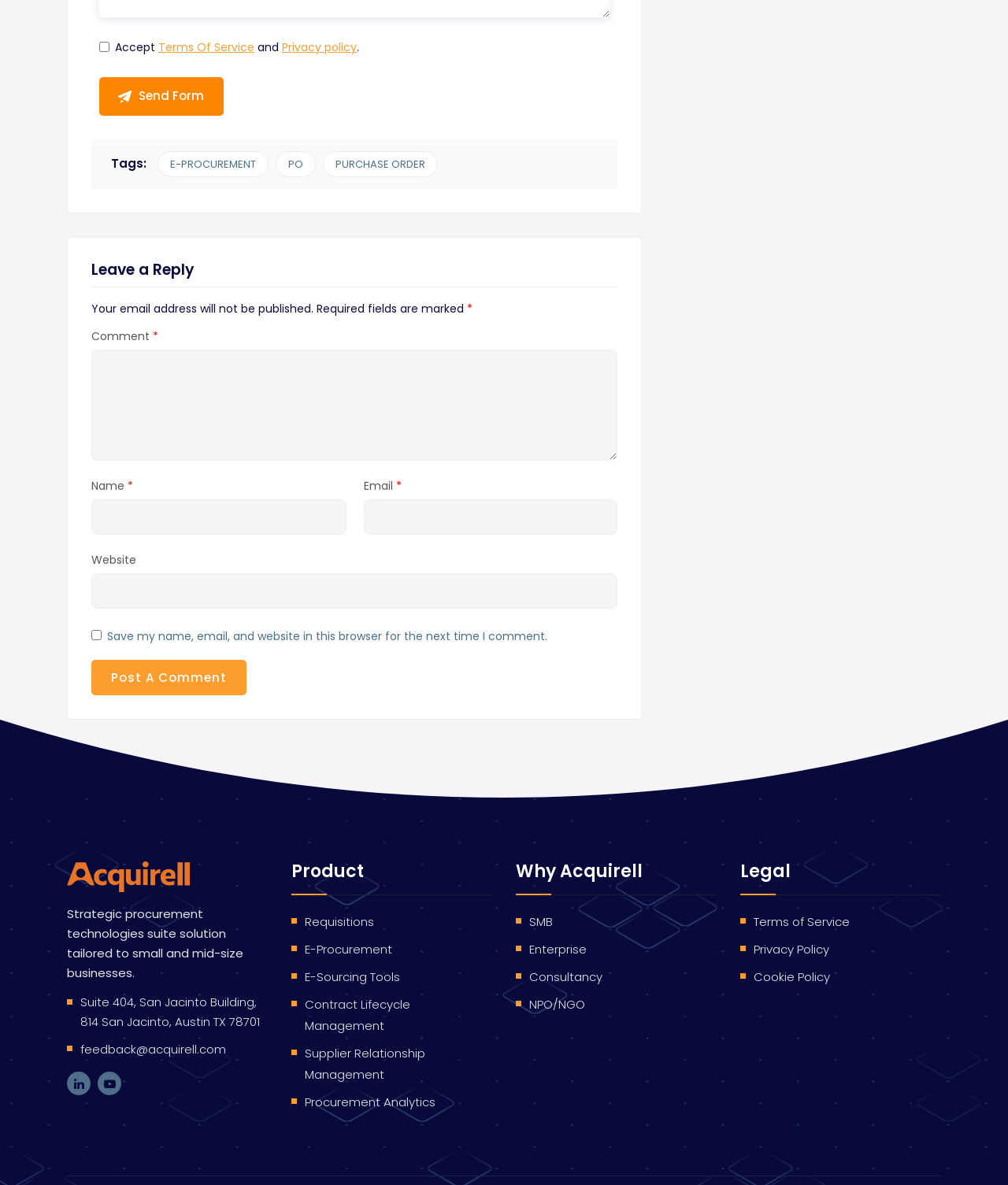From the image, can you give a detailed response to the question below:
What is the name of the company?

The name of the company is Acquirell, which is mentioned in the footer section of the webpage along with its address and contact information.